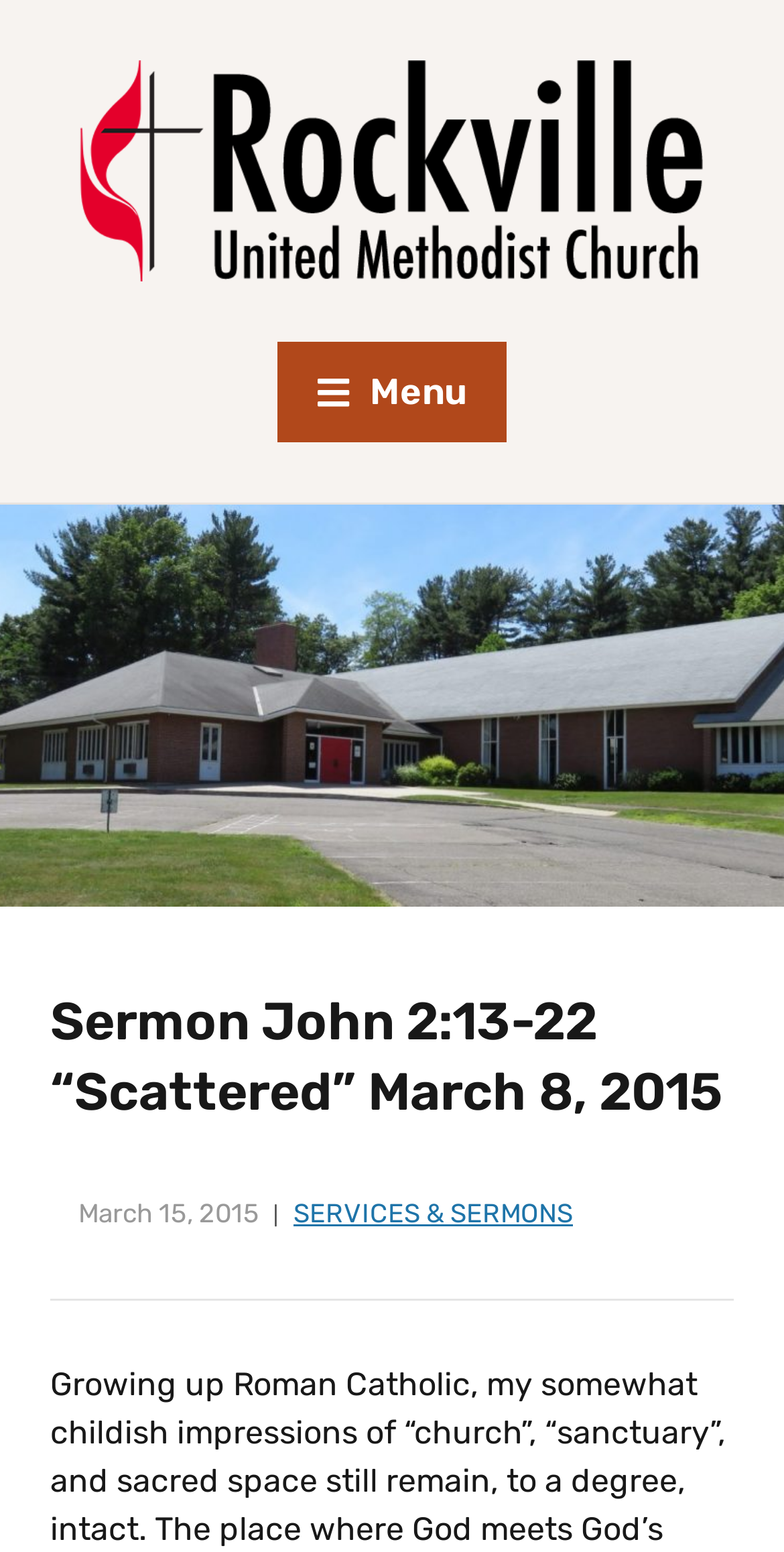Can you find the bounding box coordinates for the UI element given this description: "Services & Sermons"? Provide the coordinates as four float numbers between 0 and 1: [left, top, right, bottom].

[0.374, 0.761, 0.731, 0.803]